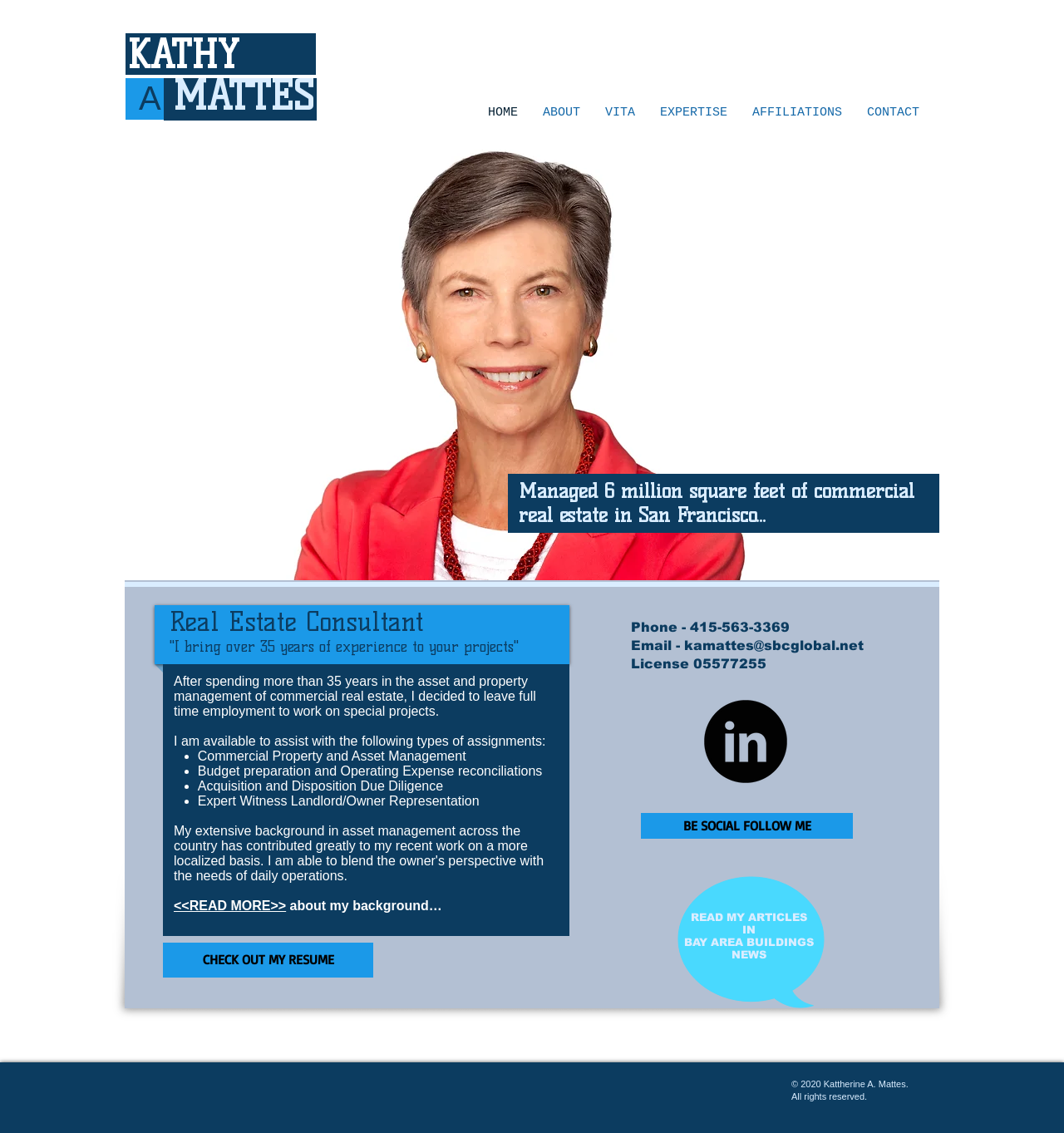Bounding box coordinates must be specified in the format (top-left x, top-left y, bottom-right x, bottom-right y). All values should be floating point numbers between 0 and 1. What are the bounding box coordinates of the UI element described as: Download App

None